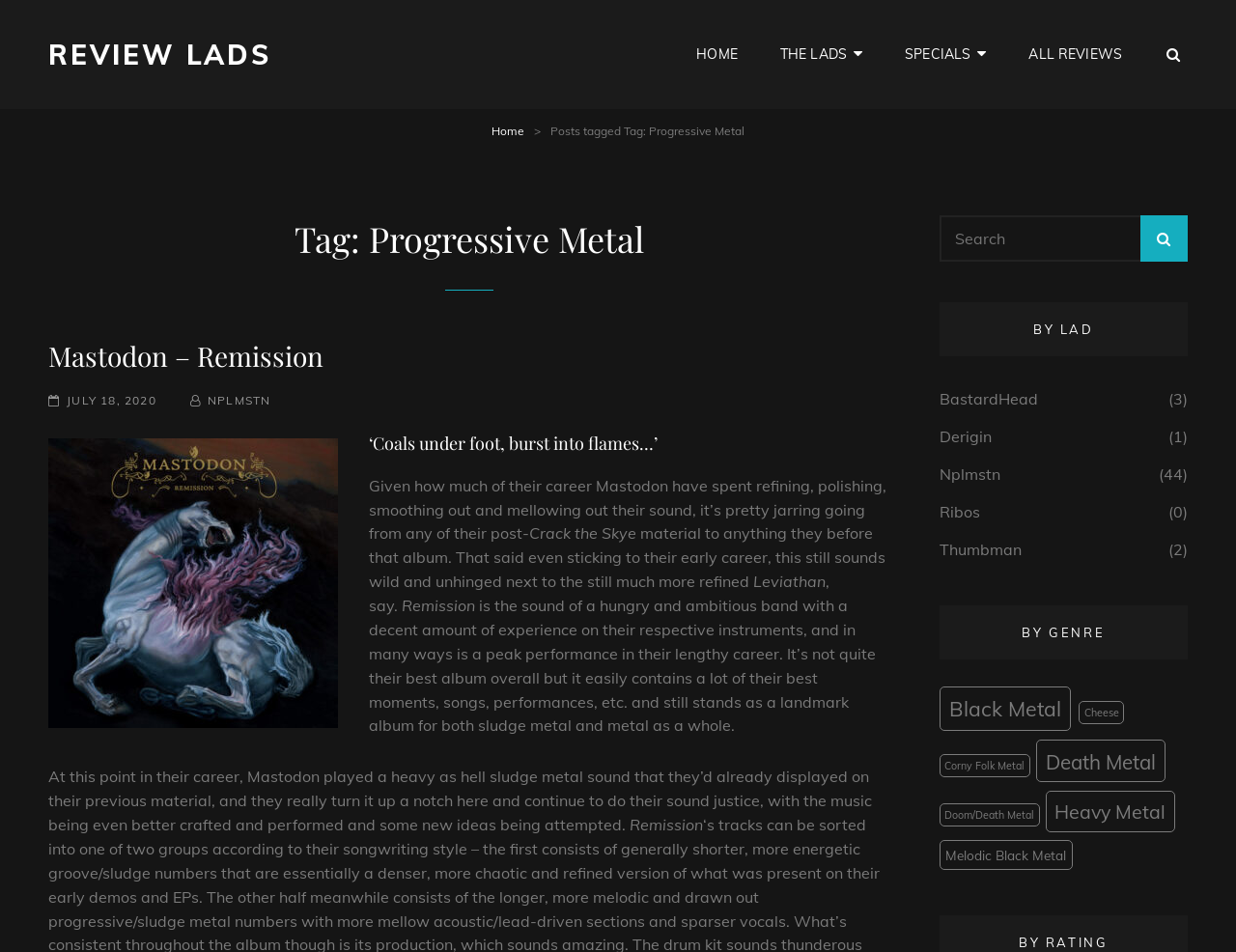Could you locate the bounding box coordinates for the section that should be clicked to accomplish this task: "Read the 'Mastodon – Remission' review".

[0.039, 0.355, 0.721, 0.394]